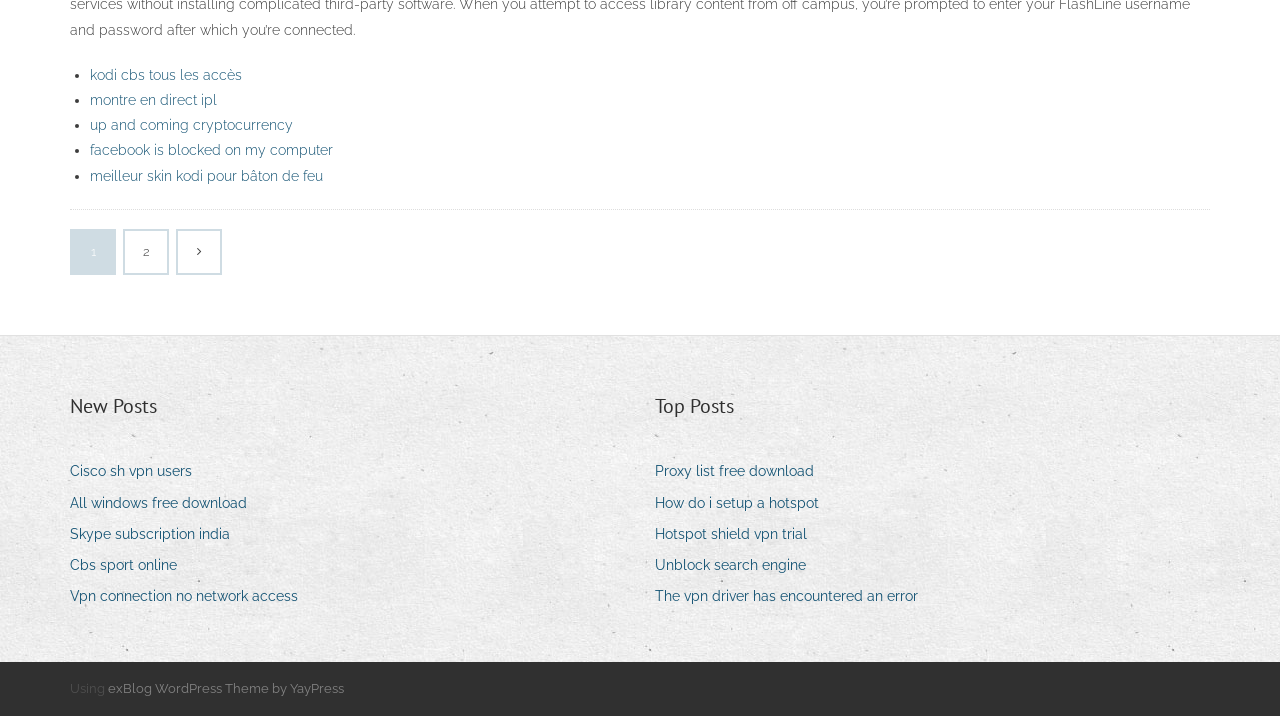Given the following UI element description: "parent_node: 1 2", find the bounding box coordinates in the webpage screenshot.

[0.139, 0.323, 0.172, 0.382]